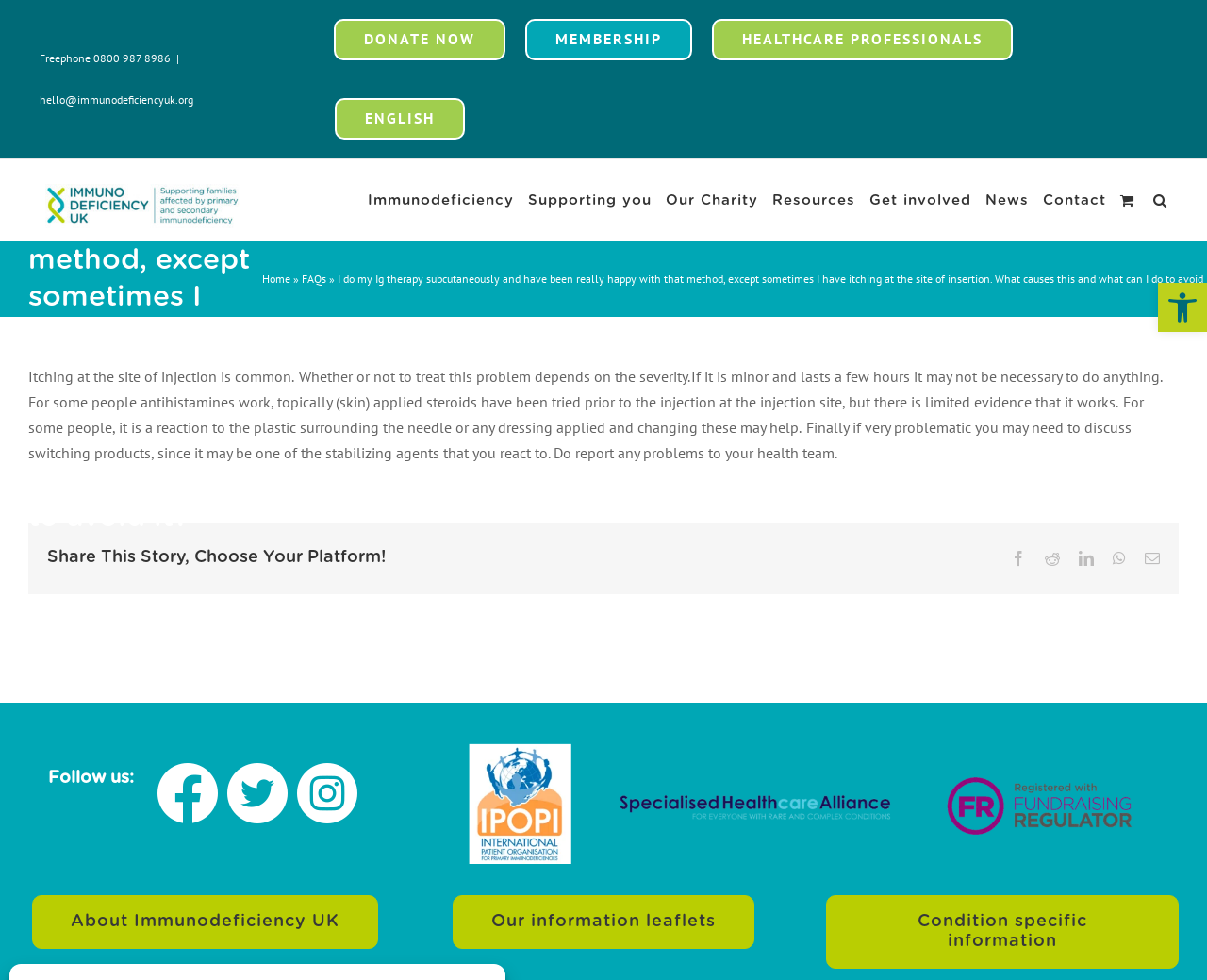What is the phone number to call for assistance?
Can you give a detailed and elaborate answer to the question?

I found the phone number by looking at the top of the webpage, where it says 'Freephone 0800 987 8986'. This is likely a contact number for the organization.